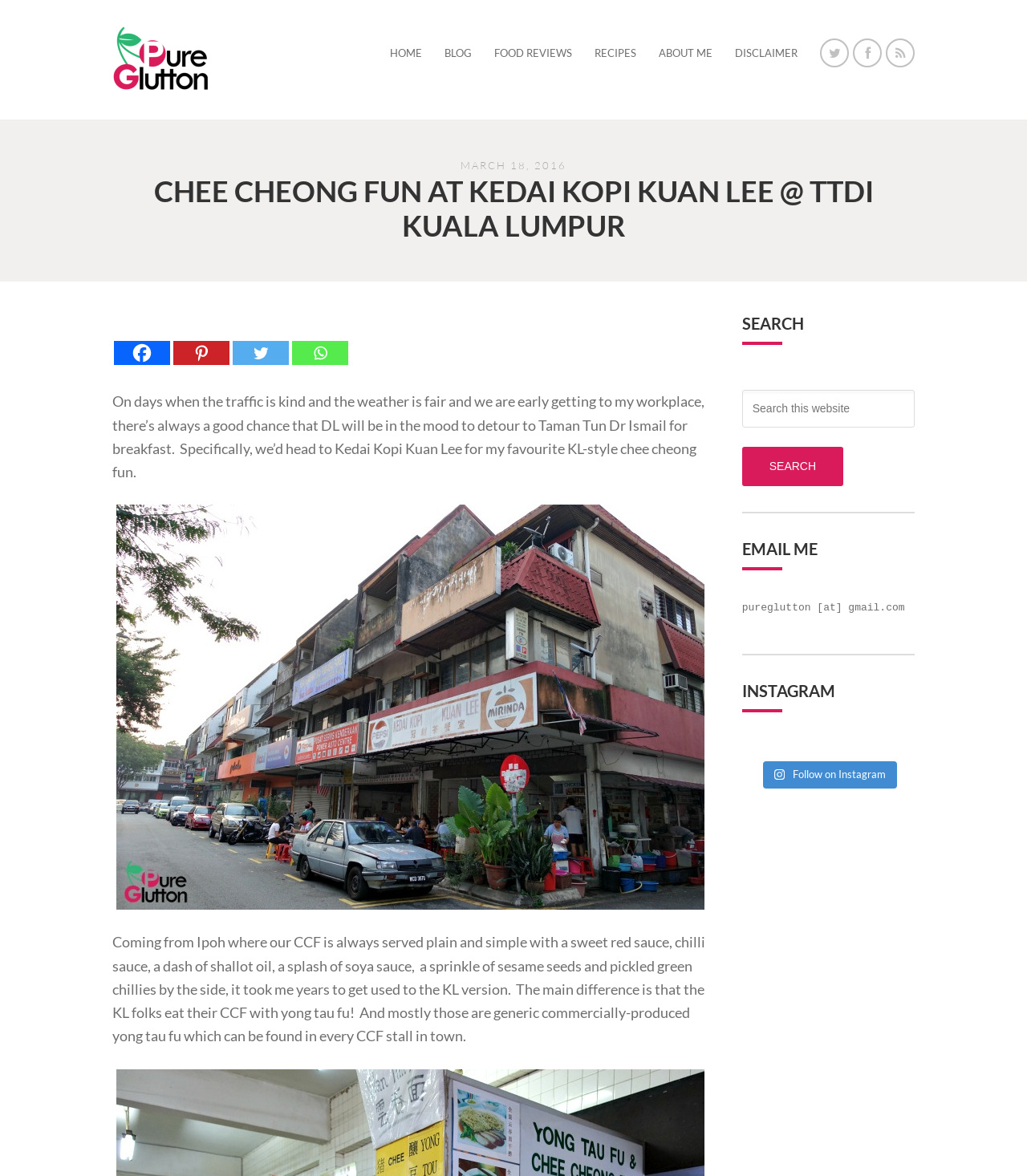Given the description: "name="s" placeholder="Search this website"", determine the bounding box coordinates of the UI element. The coordinates should be formatted as four float numbers between 0 and 1, [left, top, right, bottom].

[0.722, 0.331, 0.891, 0.363]